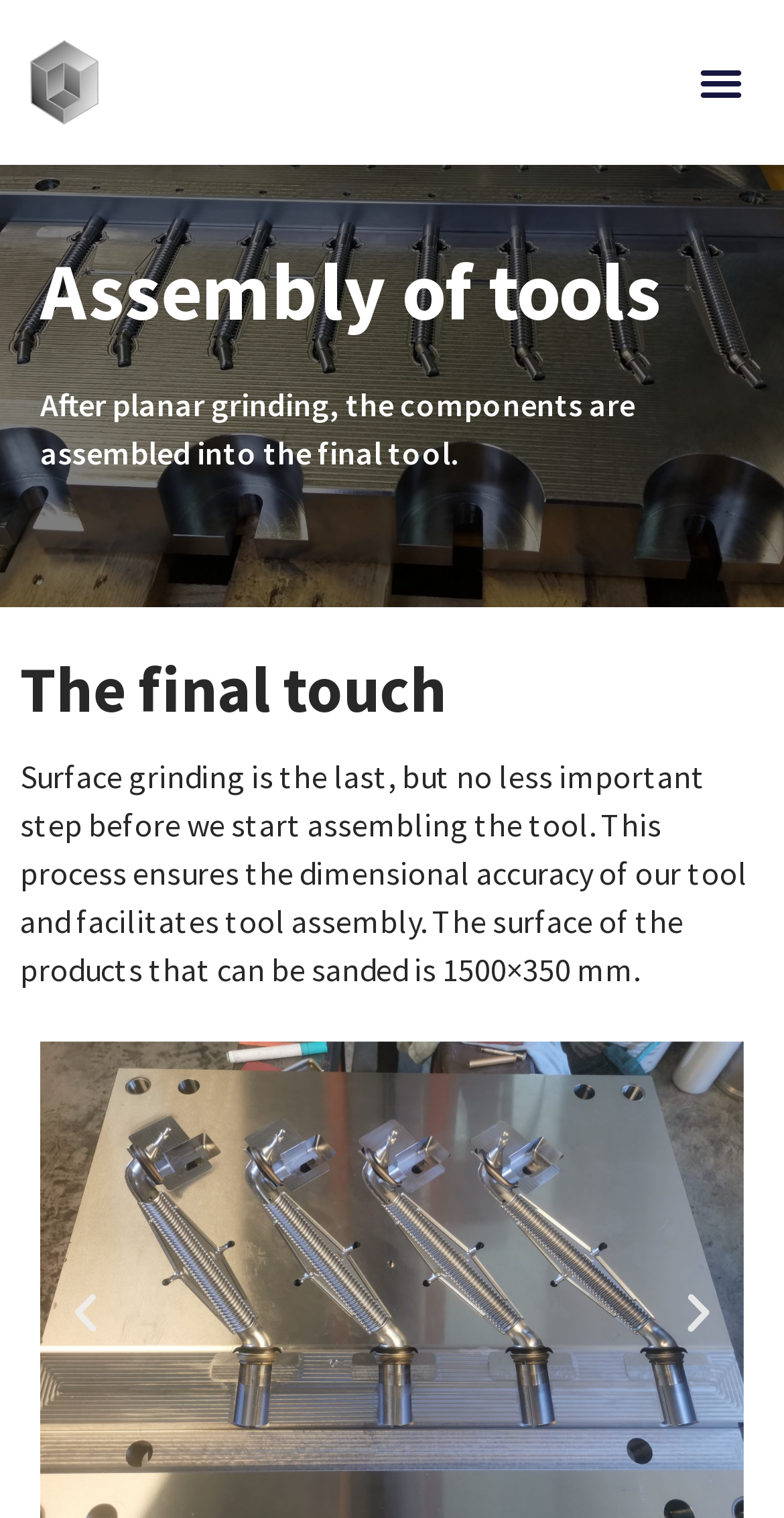What is the purpose of surface grinding?
Give a one-word or short-phrase answer derived from the screenshot.

Dimensional accuracy